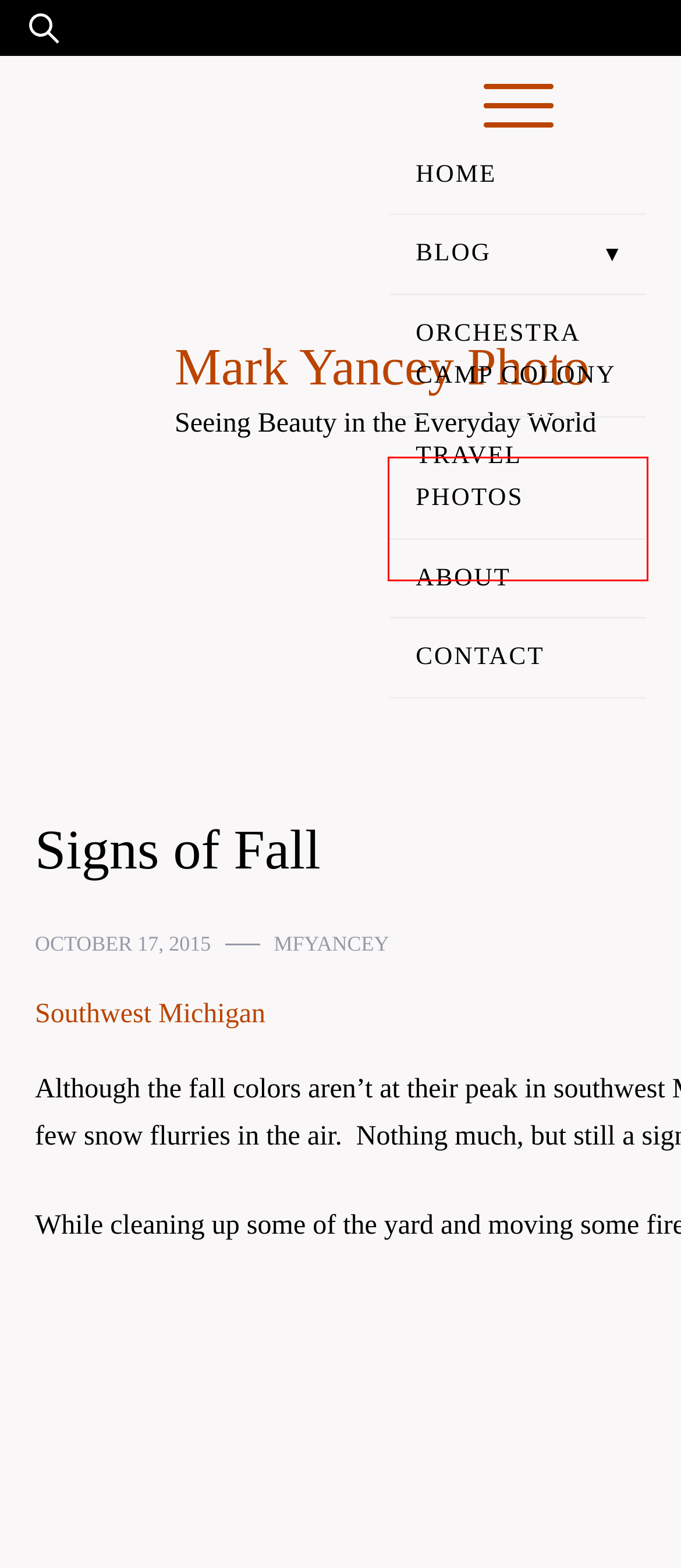You are provided with a screenshot of a webpage that includes a red rectangle bounding box. Please choose the most appropriate webpage description that matches the new webpage after clicking the element within the red bounding box. Here are the candidates:
A. Northwest Michigan - Mark Yancey Photo
B. Blog - Mark Yancey Photo
C. Travel - Mark Yancey Photo
D. General - Mark Yancey Photo
E. October 17, 2015 - Mark Yancey Photo
F. Southwest Michigan - Mark Yancey Photo
G. mfyancey - Mark Yancey Photo
H. About - Mark Yancey Photo

A